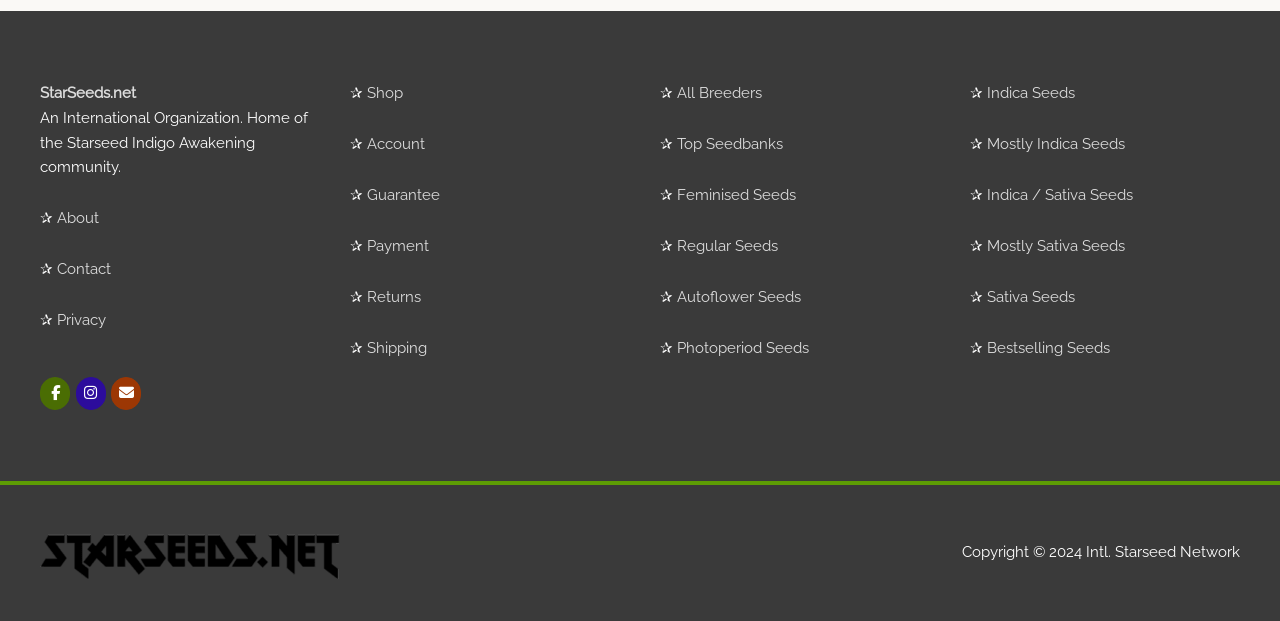Identify the bounding box coordinates of the clickable section necessary to follow the following instruction: "View the 'Copyright' information". The coordinates should be presented as four float numbers from 0 to 1, i.e., [left, top, right, bottom].

[0.752, 0.875, 0.848, 0.904]